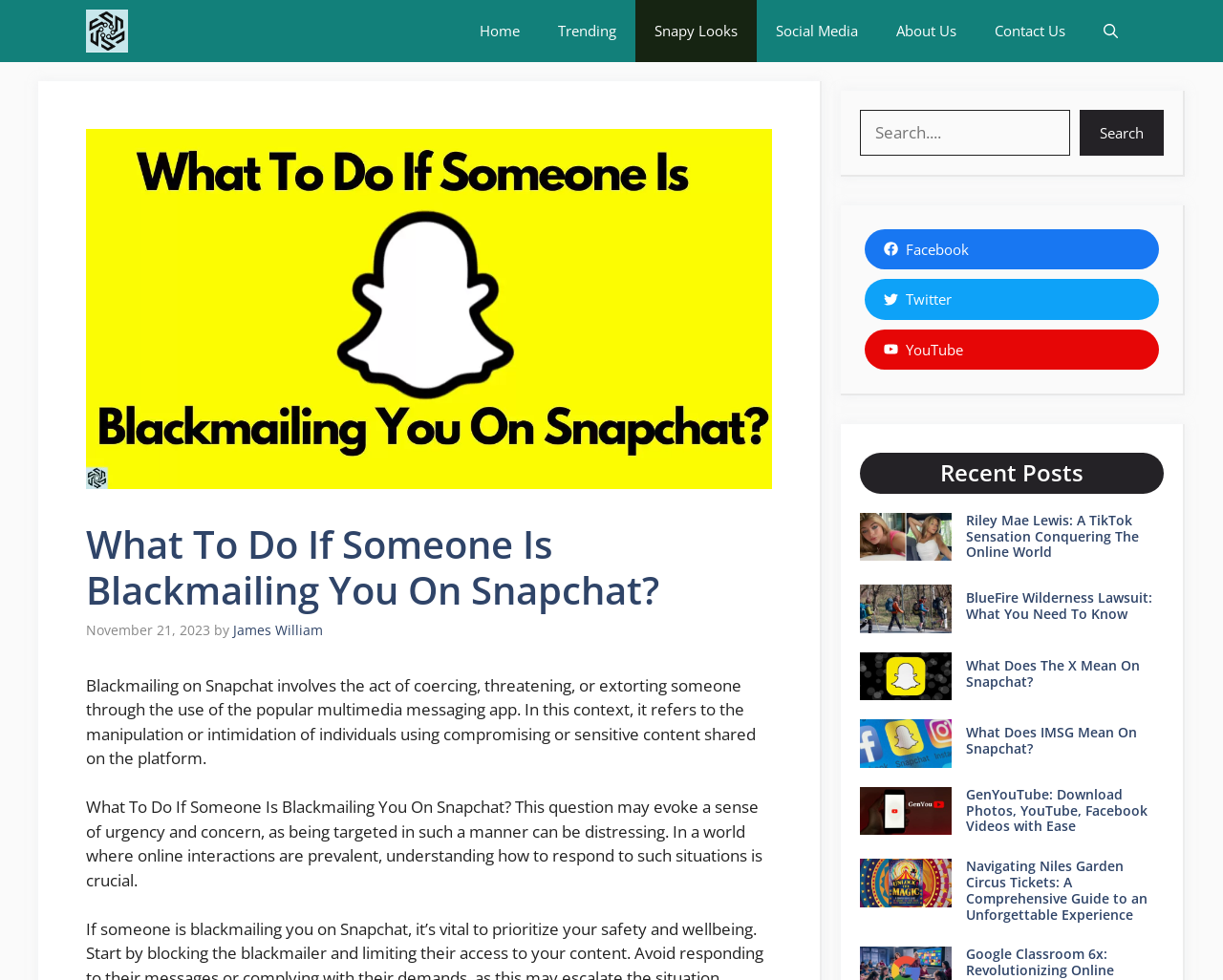What social media platforms are linked at the bottom of the page?
Please describe in detail the information shown in the image to answer the question.

The social media platforms linked at the bottom of the page can be seen from the icons and text labels 'Facebook', 'Twitter', and 'YouTube'. These links likely allow users to follow the website's social media profiles or share content on these platforms.